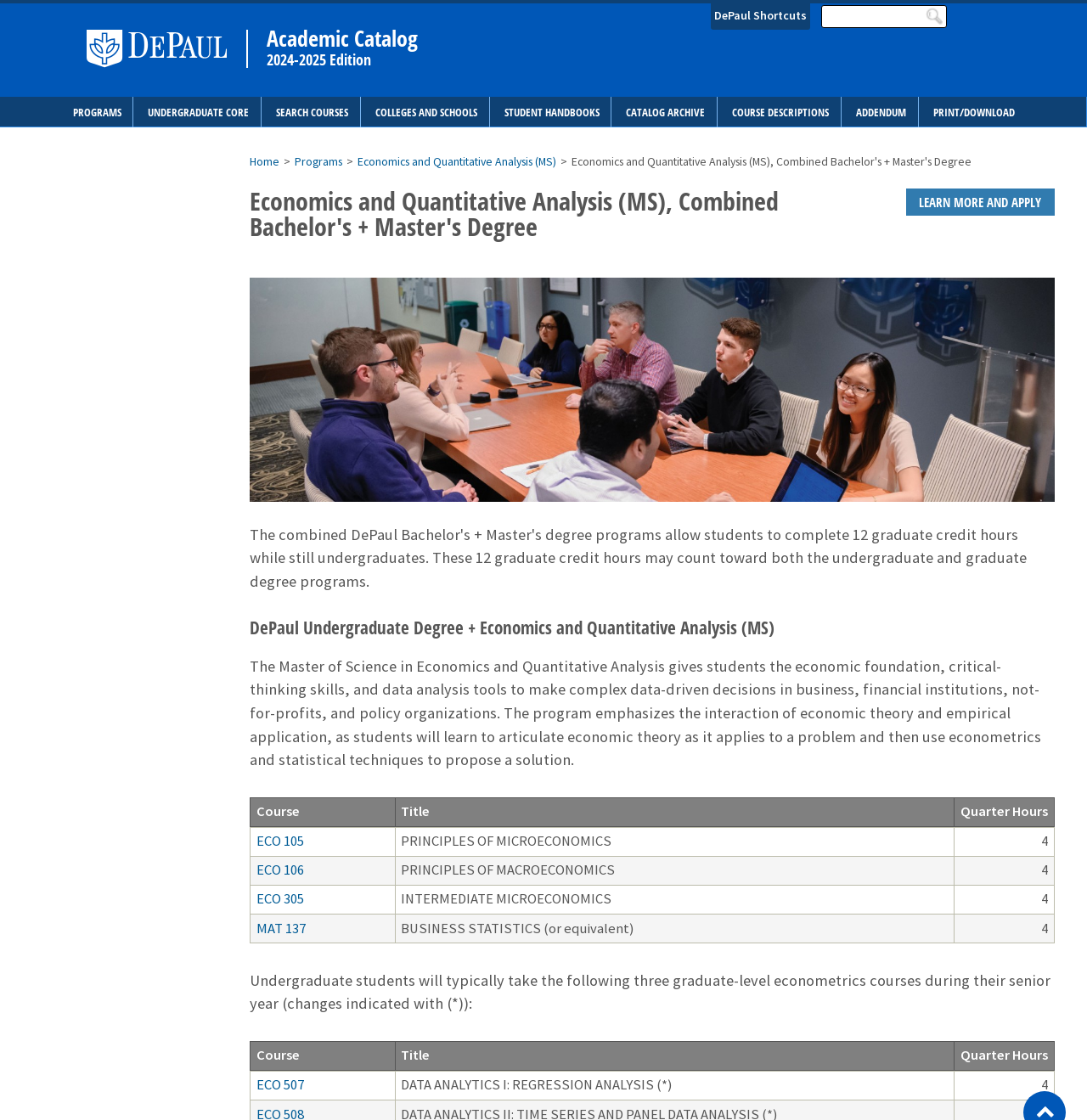Extract the bounding box coordinates of the UI element described: "Colleges and Schools". Provide the coordinates in the format [left, top, right, bottom] with values ranging from 0 to 1.

[0.334, 0.086, 0.45, 0.114]